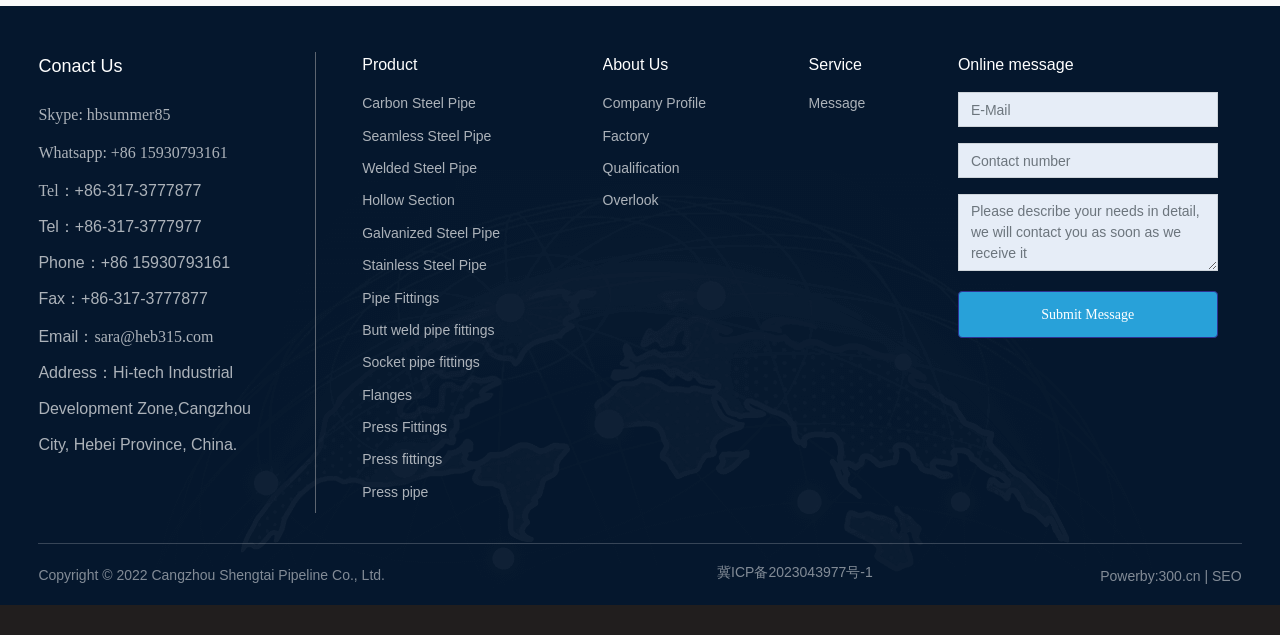Please determine the bounding box coordinates for the UI element described here. Use the format (top-left x, top-left y, bottom-right x, bottom-right y) with values bounded between 0 and 1: Socket pipe fittings

[0.283, 0.553, 0.455, 0.588]